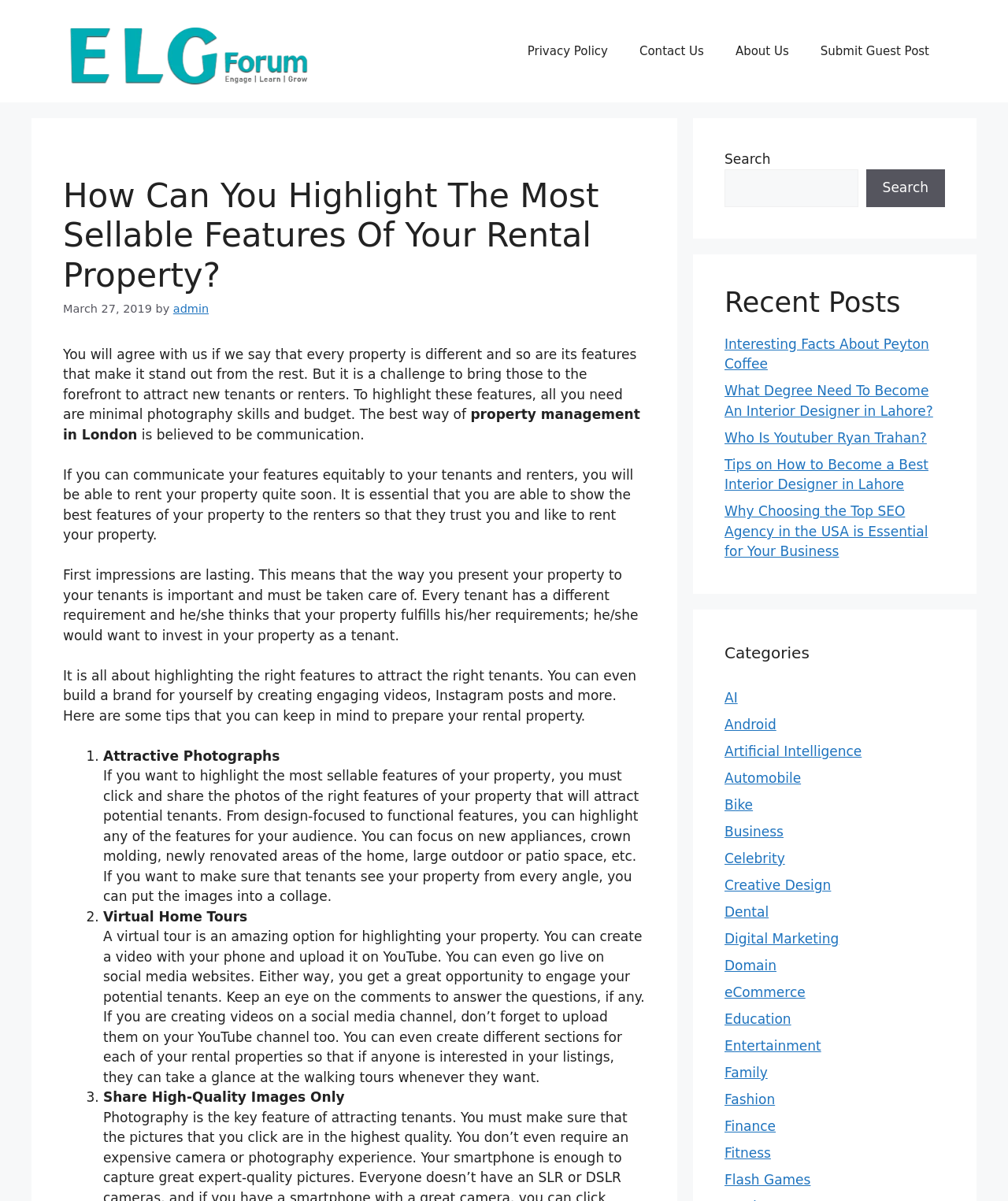What is the importance of first impressions in renting a property?
Please provide a single word or phrase answer based on the image.

They are lasting